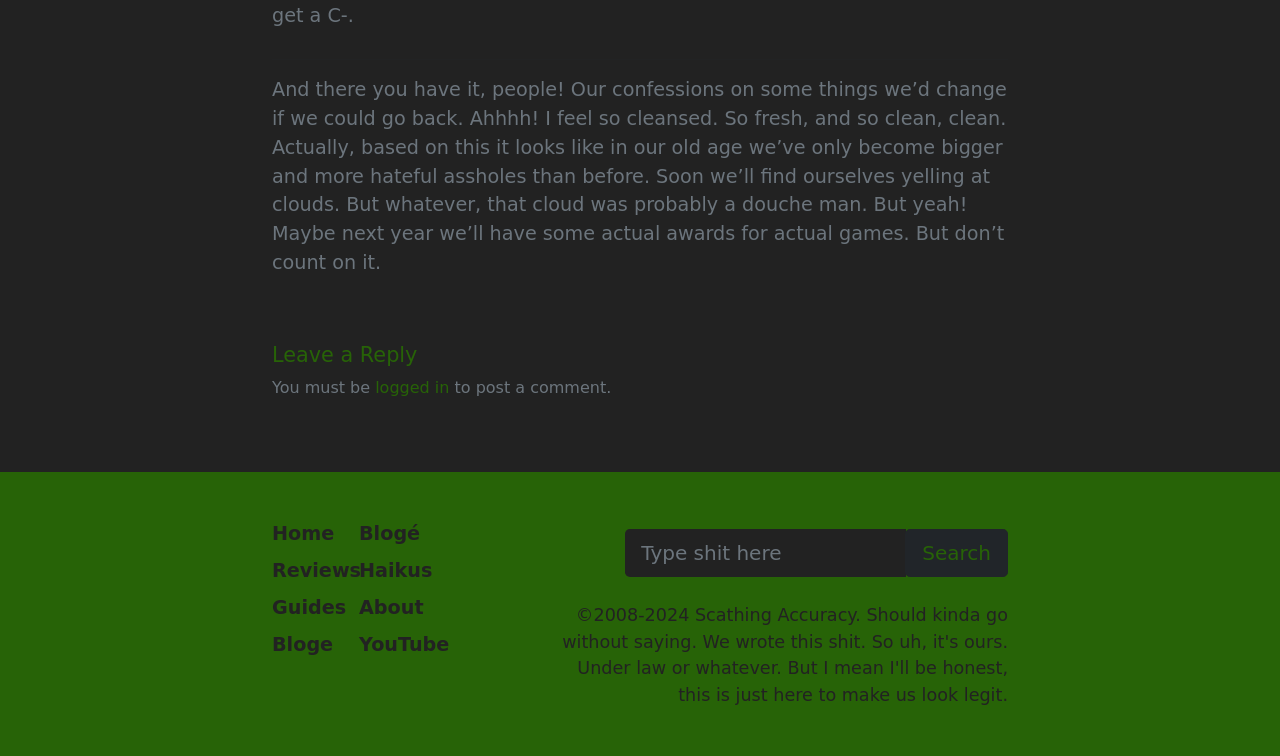Point out the bounding box coordinates of the section to click in order to follow this instruction: "Search for something".

[0.489, 0.7, 0.708, 0.764]